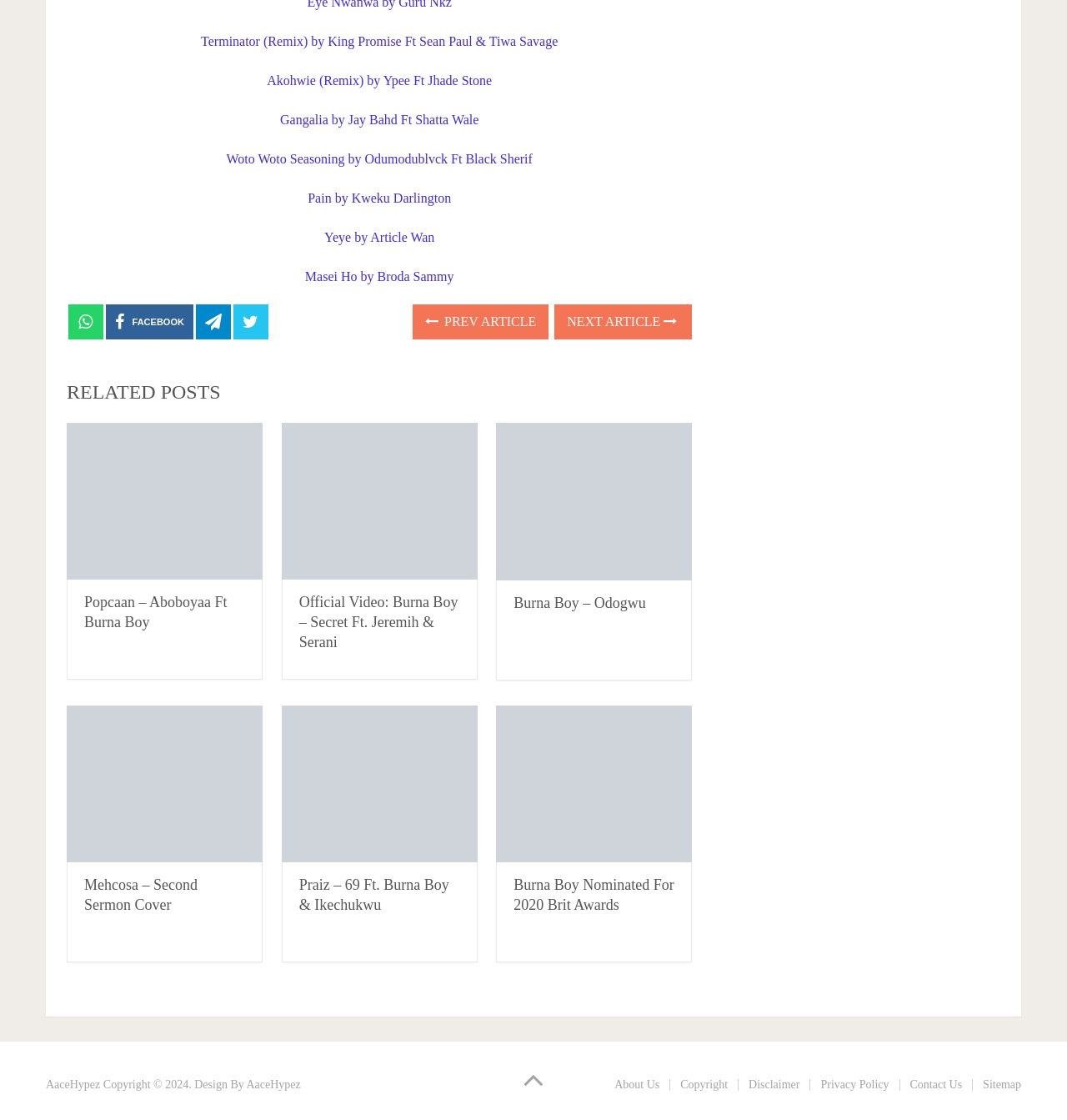Determine the bounding box coordinates of the clickable region to follow the instruction: "Check the Facebook link".

[0.099, 0.272, 0.181, 0.303]